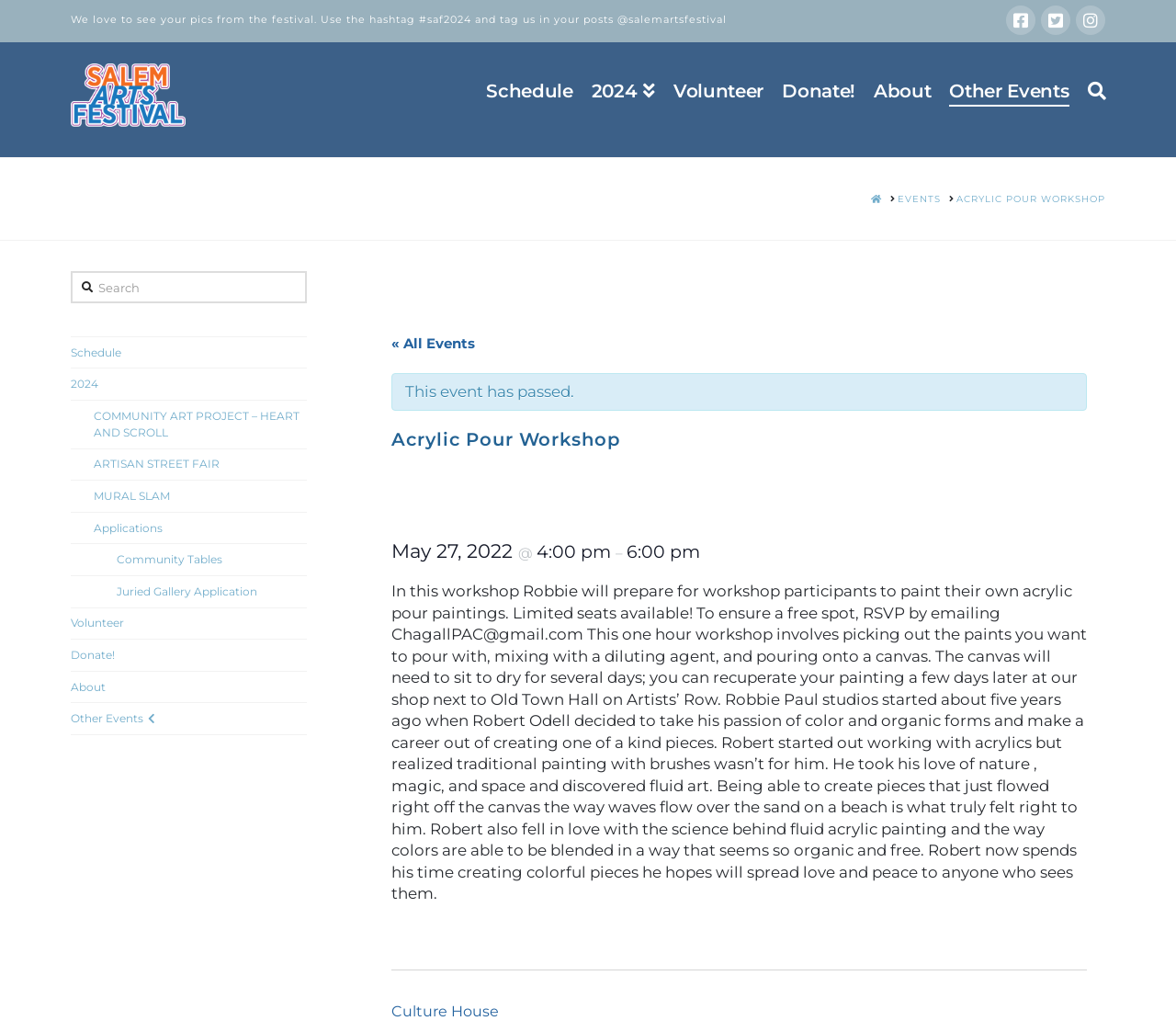Can you give a comprehensive explanation to the question given the content of the image?
What is the name of the festival?

I found the answer by looking at the image with the text 'Salem Arts Festival' and the link with the same text. This suggests that the festival's name is Salem Arts Festival.